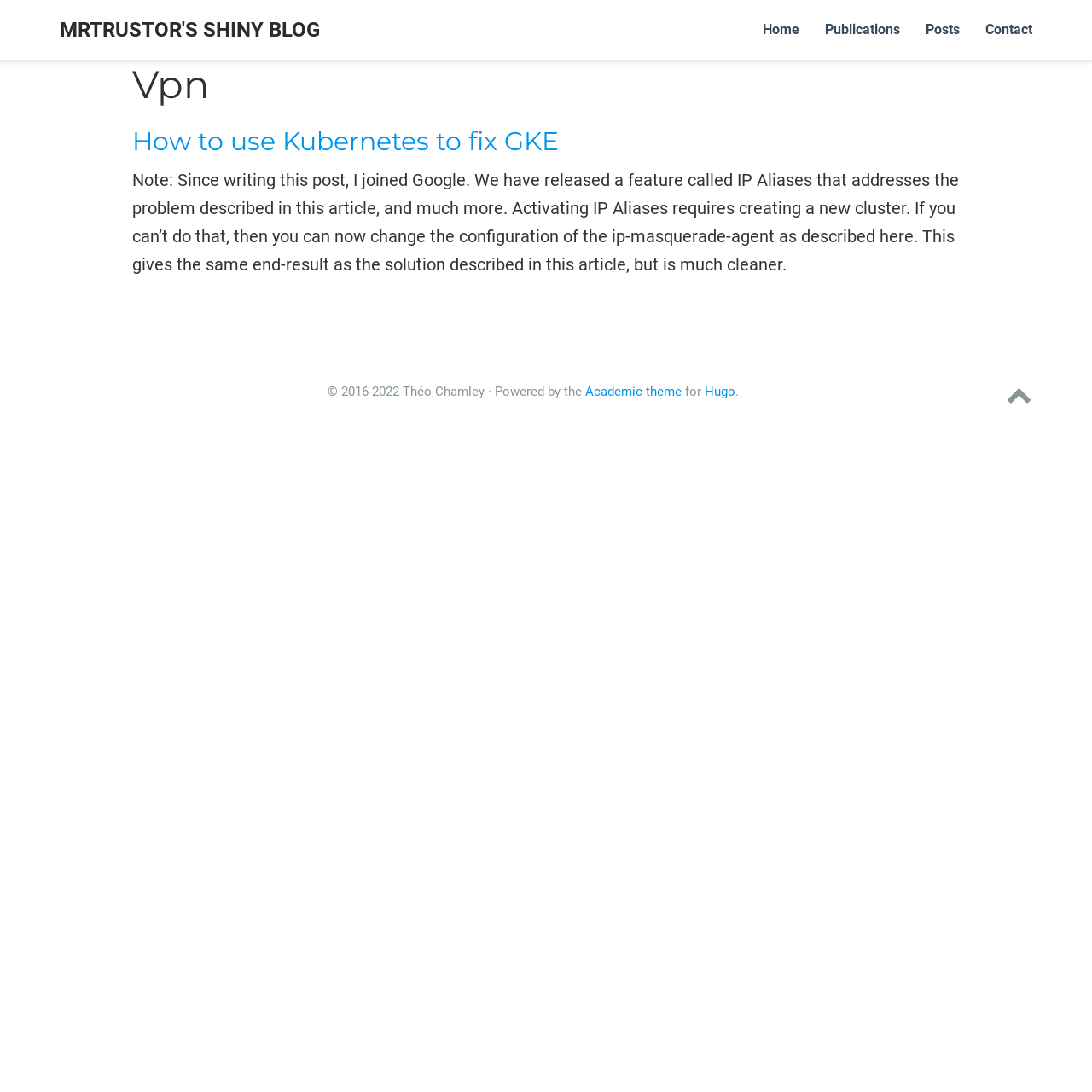Identify the bounding box coordinates for the UI element that matches this description: "21st Century Prophet".

None